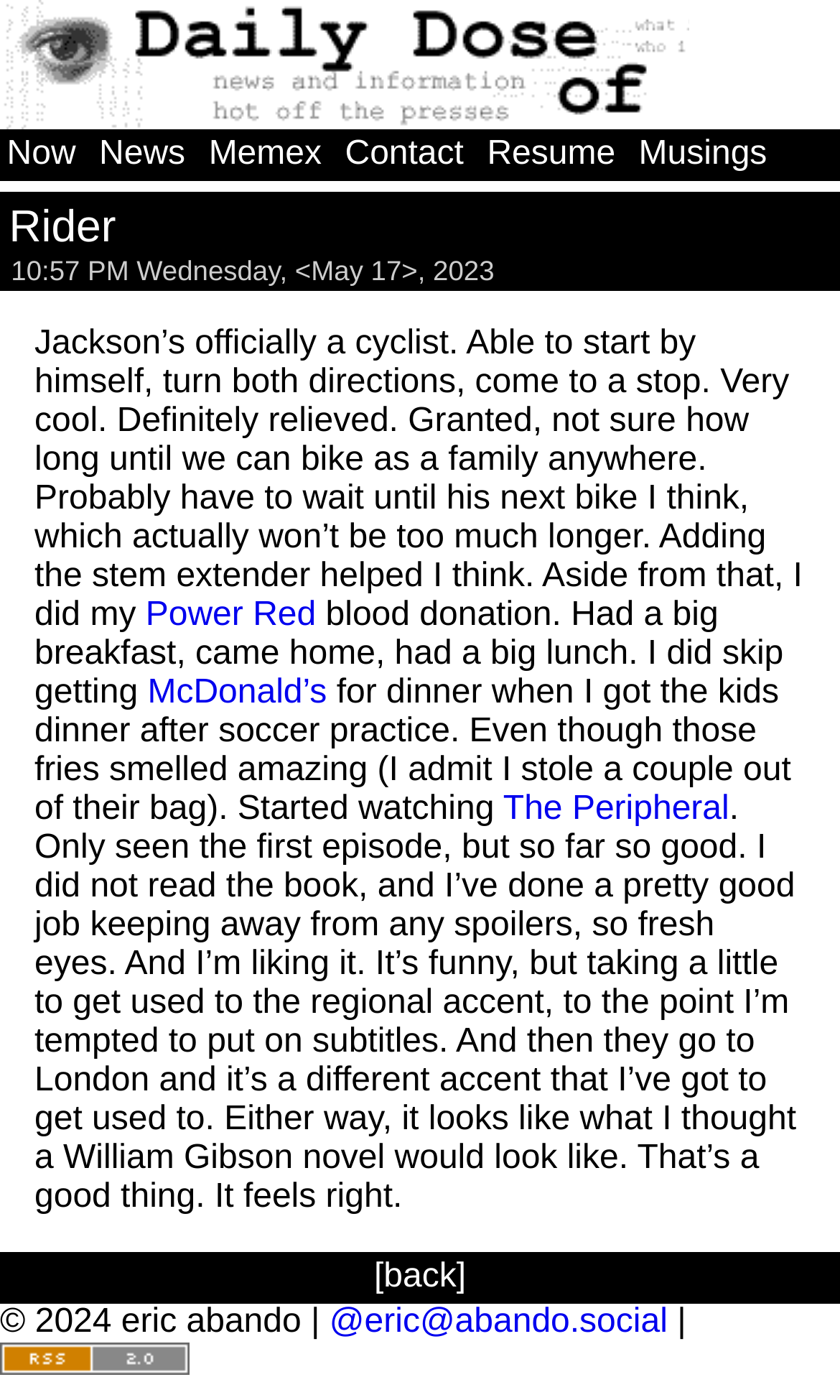Please specify the bounding box coordinates of the area that should be clicked to accomplish the following instruction: "check daily dose rss feed". The coordinates should consist of four float numbers between 0 and 1, i.e., [left, top, right, bottom].

[0.0, 0.958, 0.226, 0.984]